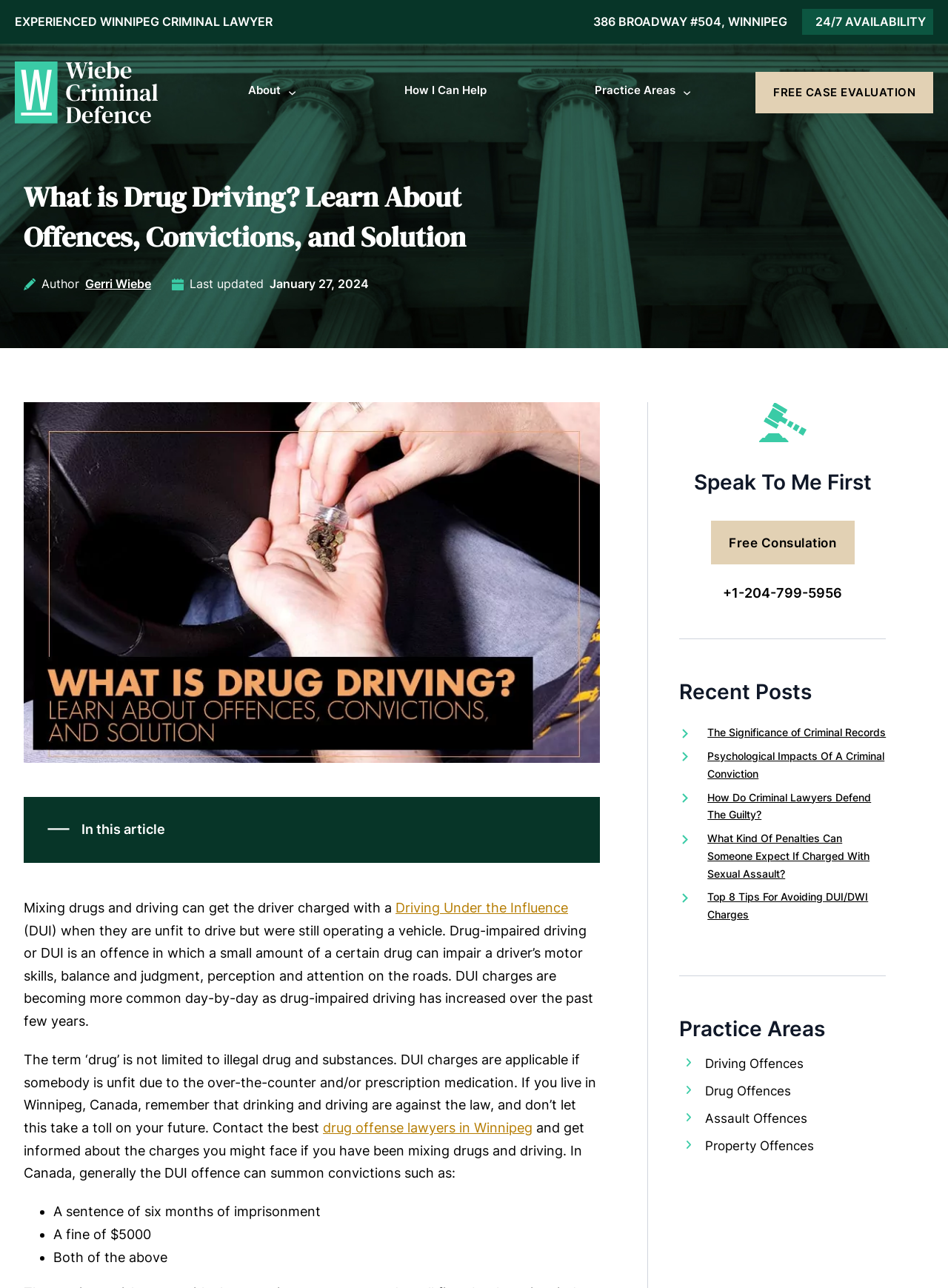Locate the bounding box coordinates of the area that needs to be clicked to fulfill the following instruction: "Click the 'Practice Areas' link". The coordinates should be in the format of four float numbers between 0 and 1, namely [left, top, right, bottom].

[0.627, 0.063, 0.713, 0.081]